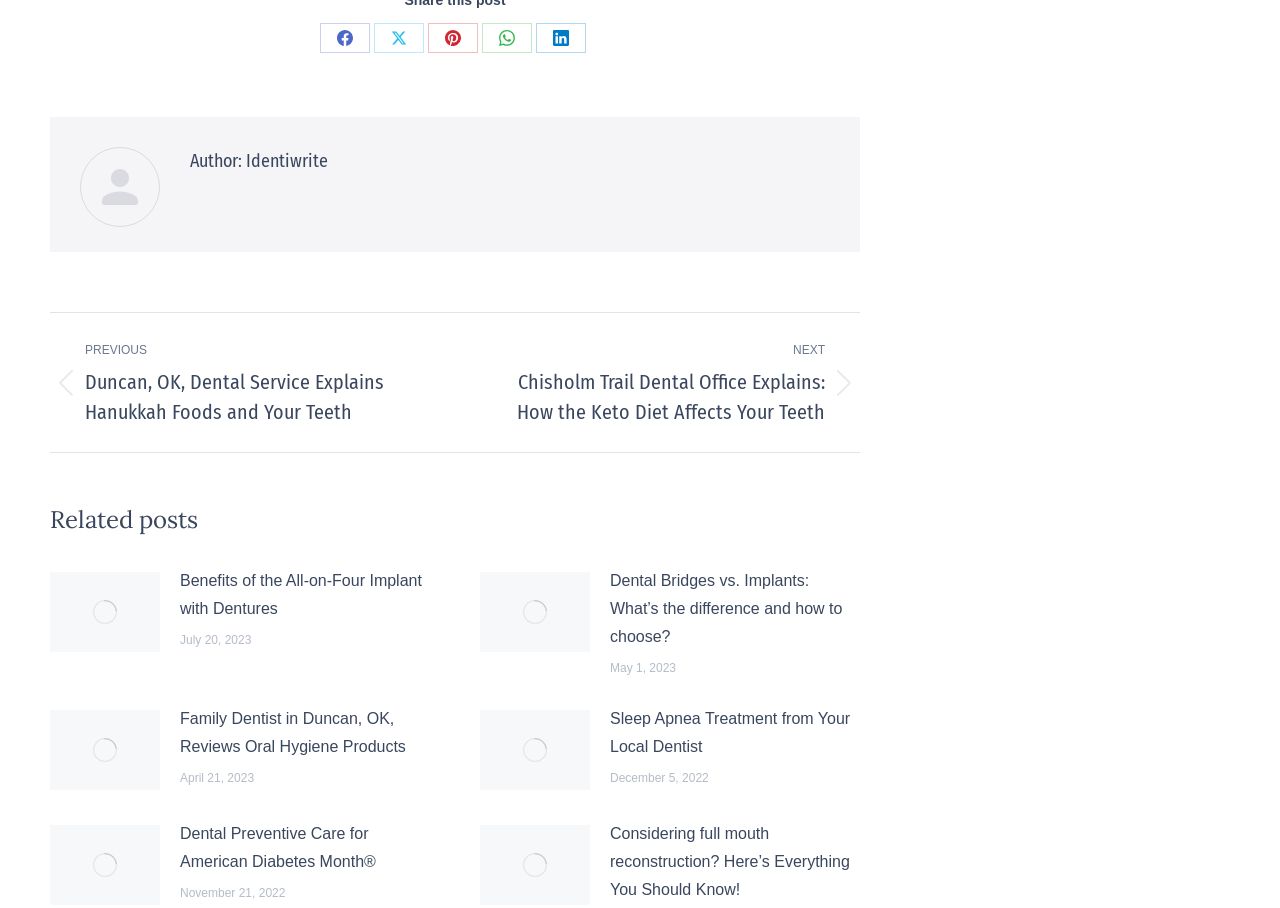Use a single word or phrase to answer the question: 
How many related posts are shown on this webpage?

4